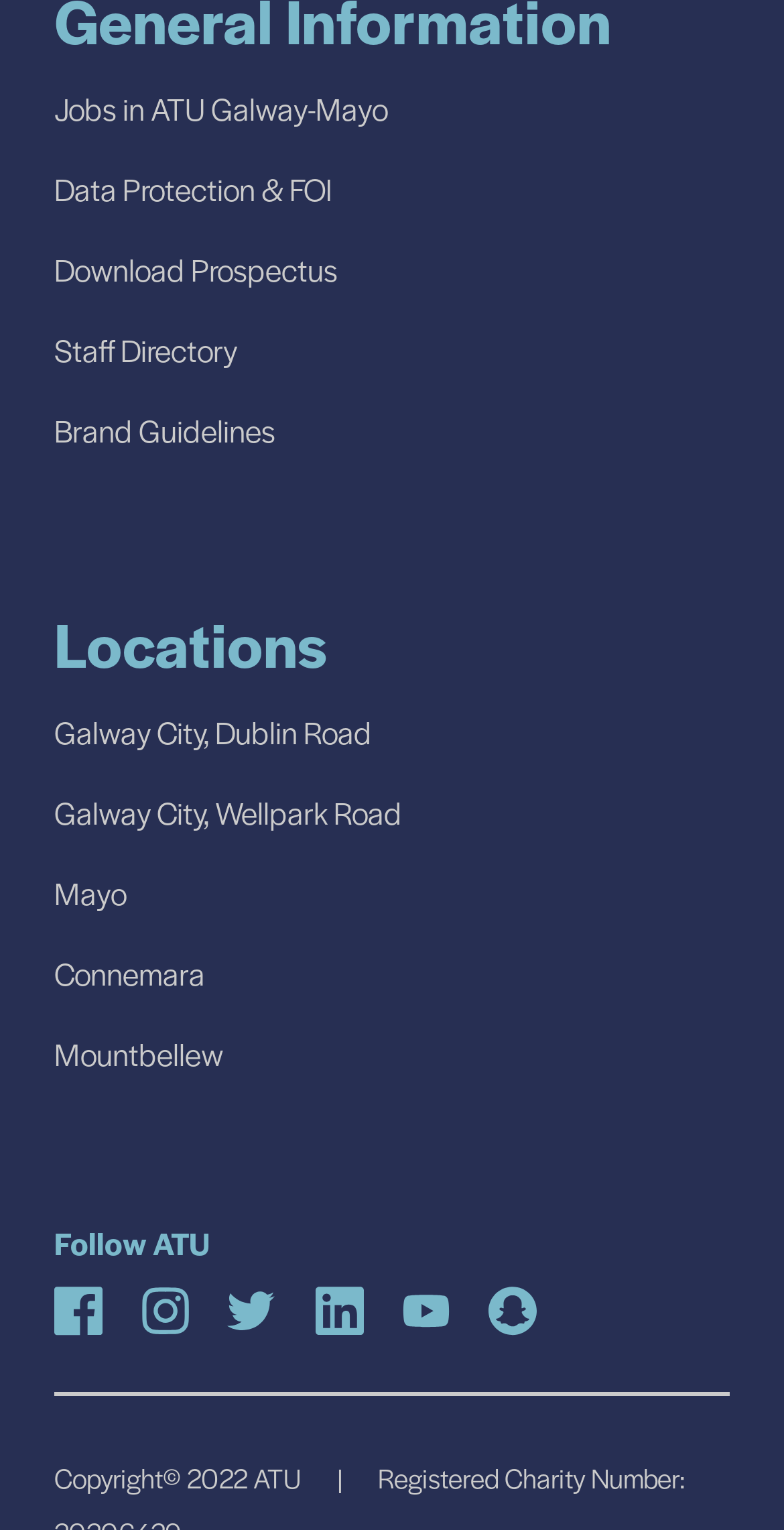Provide the bounding box coordinates of the HTML element this sentence describes: "Galway City, Wellpark Road".

[0.069, 0.506, 0.513, 0.554]